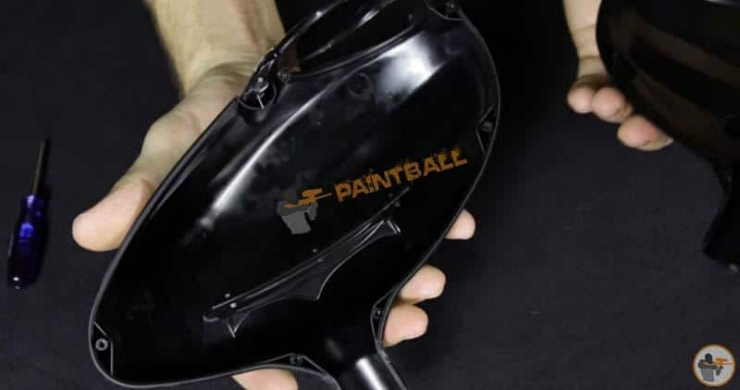Thoroughly describe everything you see in the image.

The image showcases the interior of a gravity feed paintball hopper, a crucial component in paintball equipment. The hopper, held in a person's hands, is designed for efficient paintball loading through gravity. Its streamlined shape enables paintballs to naturally fall into the feed neck of a paintball gun. This specific model is depicted with a sleek black finish, highlighting its lightweight and cost-effective design. Accompanying the image is a screwdriver, indicative of potential maintenance or assembly. The design emphasizes functionality, as gravity feed hoppers typically allow a rate of 5 to 8 balls per second, relying on gravity and user movement for effective feeding.